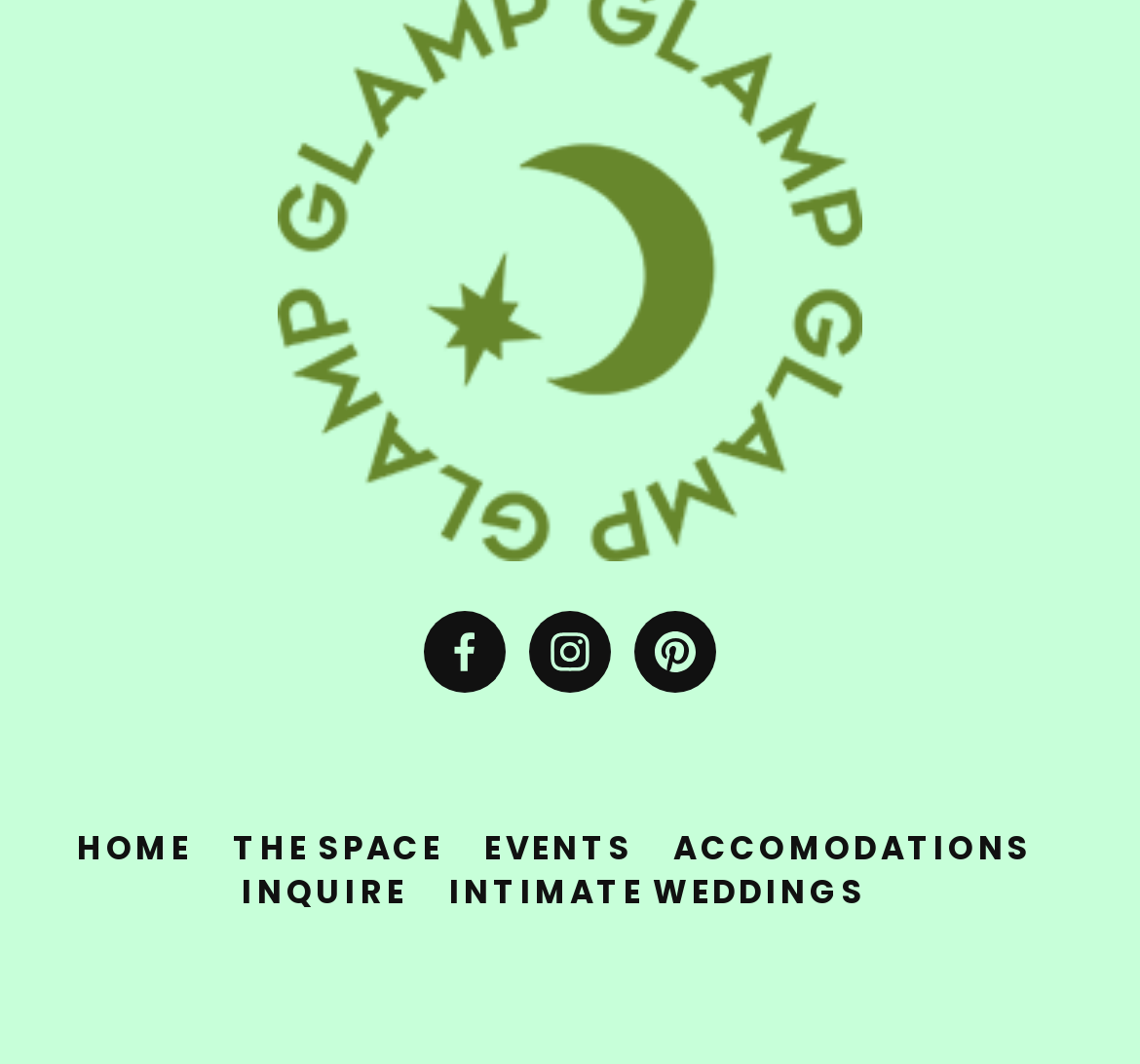Kindly determine the bounding box coordinates for the clickable area to achieve the given instruction: "go to HOME".

[0.067, 0.775, 0.168, 0.819]